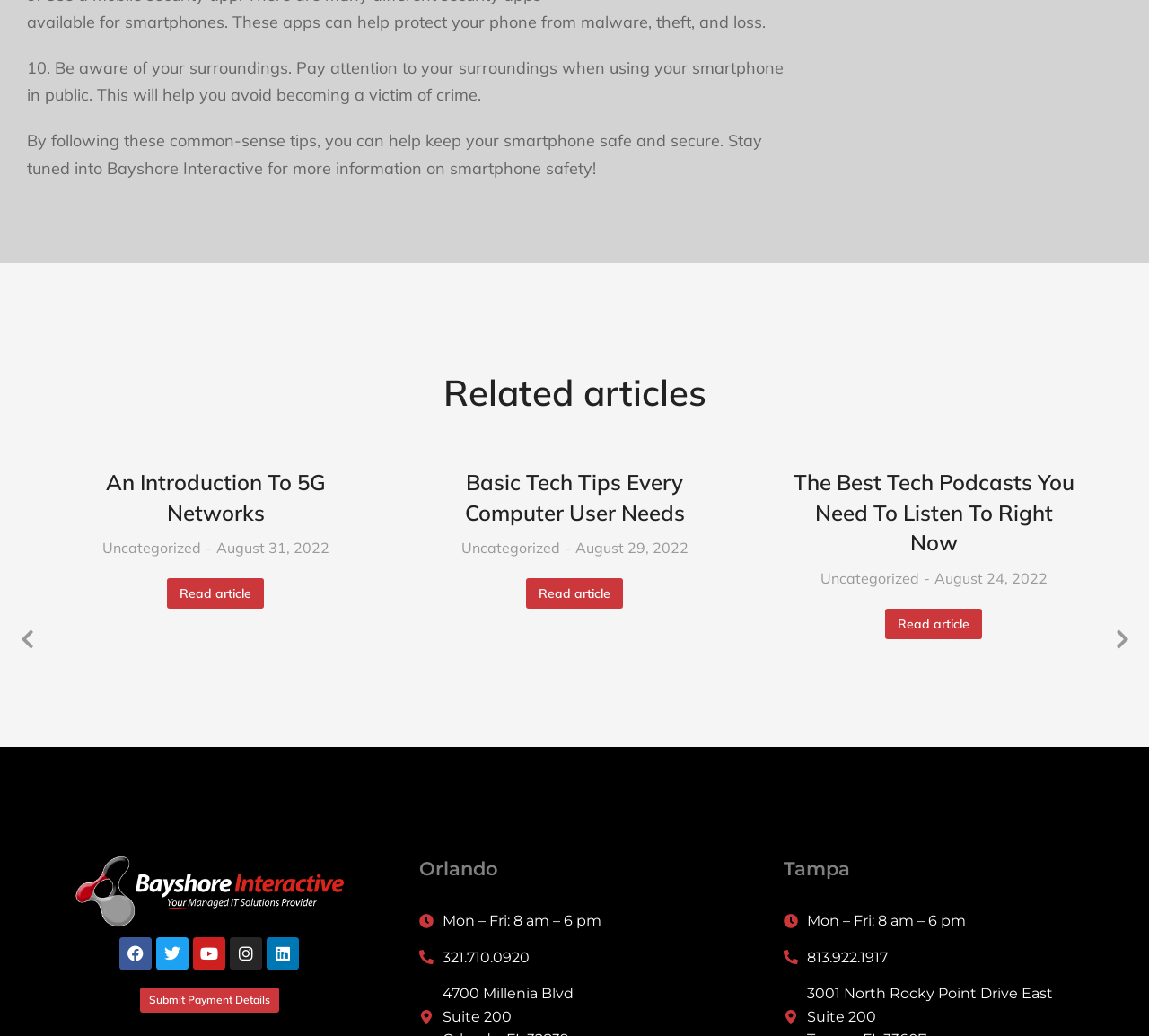What are the office hours for the Orlando location?
Analyze the image and provide a thorough answer to the question.

I found the generic element 'Mon – Fri: 8 am – 6 pm' under the 'Orlando' heading, which indicates the office hours for the Orlando location.